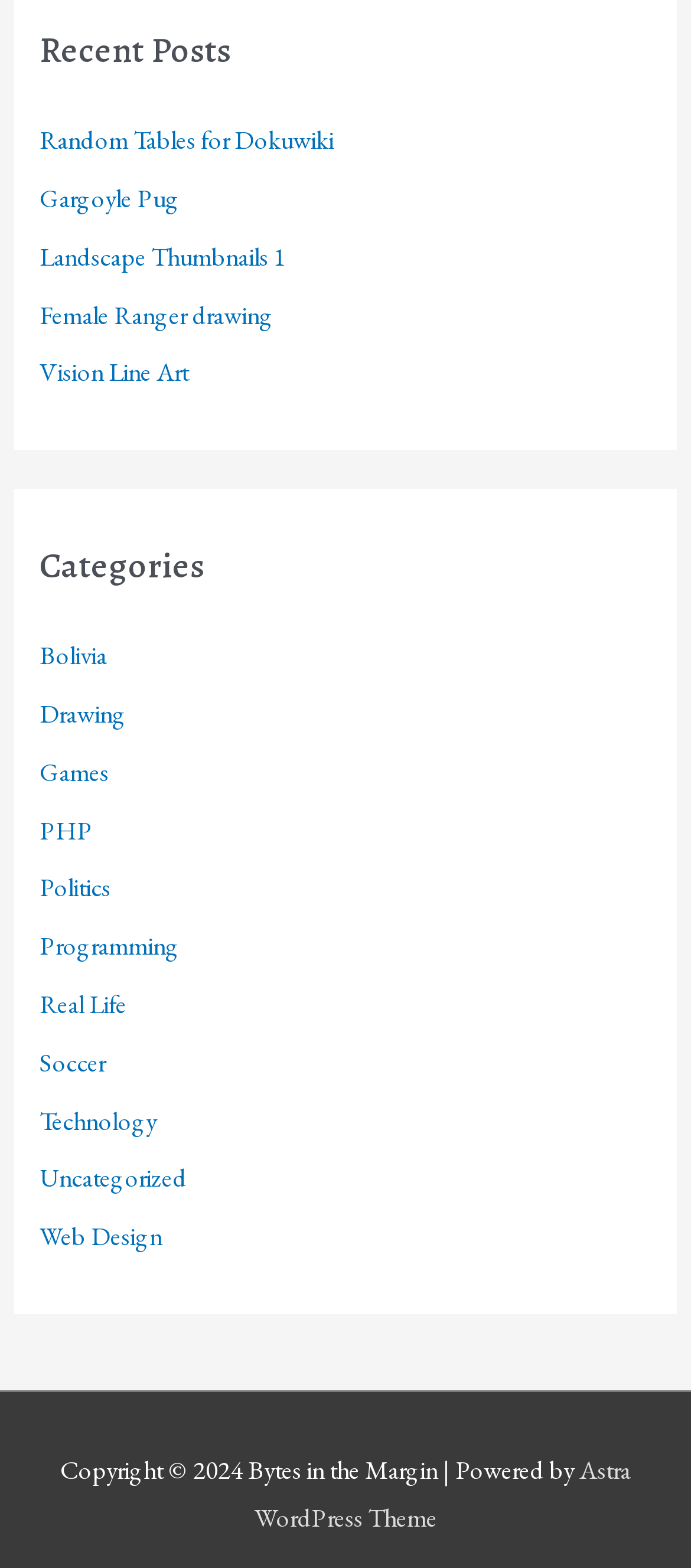Find the bounding box coordinates for the area that must be clicked to perform this action: "view recent posts".

[0.058, 0.072, 0.942, 0.254]